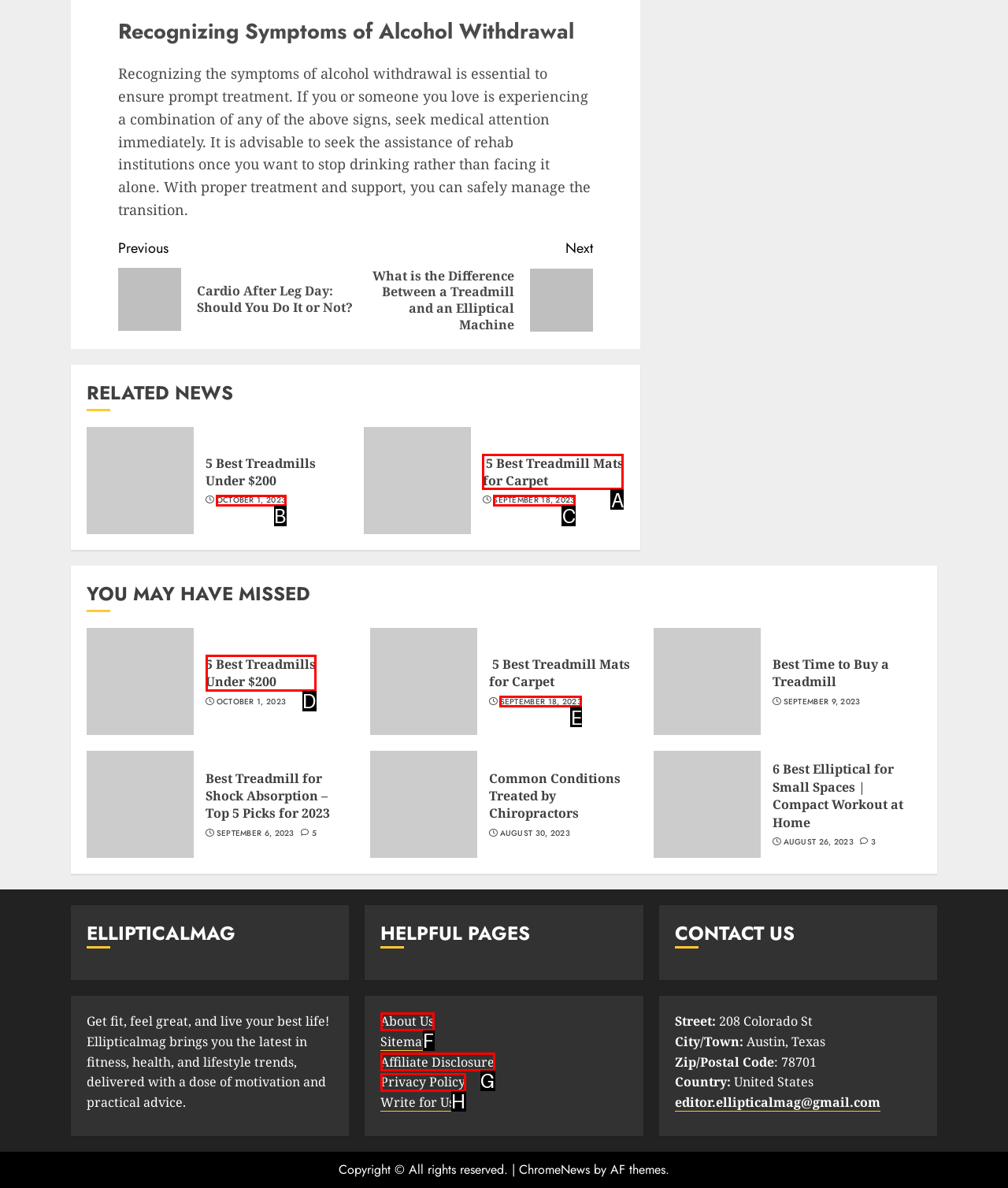Refer to the description: Privacy Policy and choose the option that best fits. Provide the letter of that option directly from the options.

H